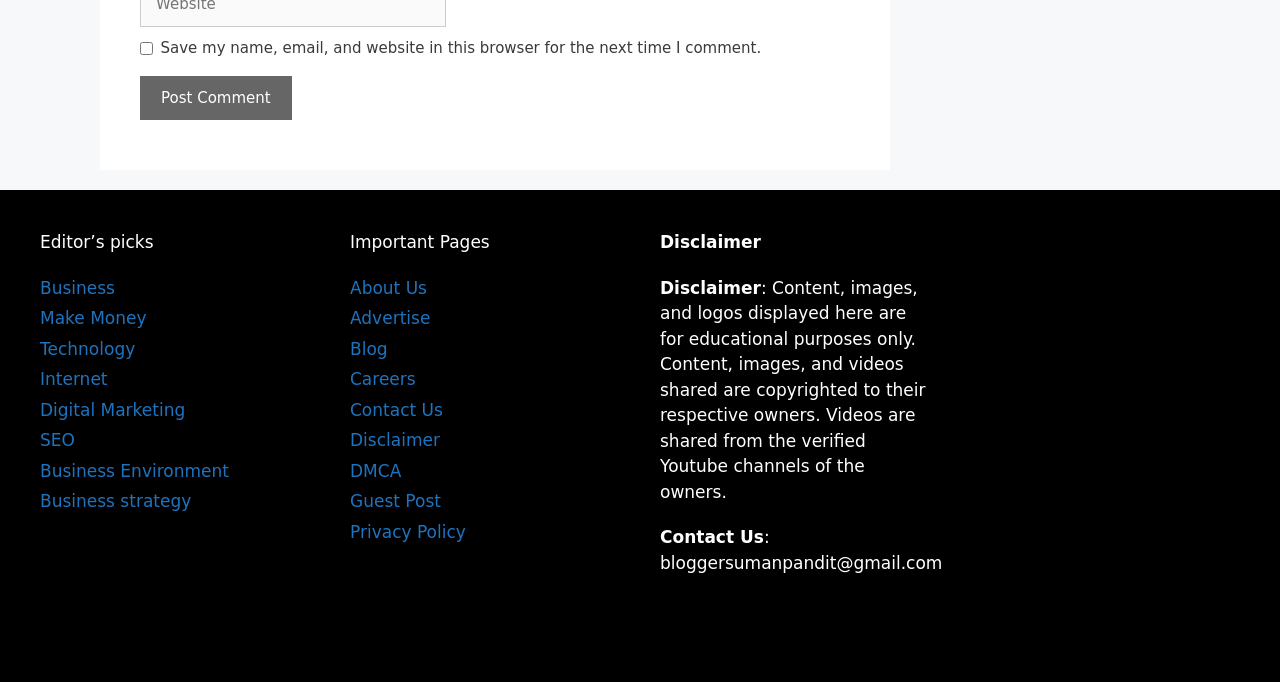What is the purpose of the checkbox?
Kindly give a detailed and elaborate answer to the question.

The checkbox is labeled 'Save my name, email, and website in this browser for the next time I comment.' which suggests that its purpose is to save the user's comment information for future use.